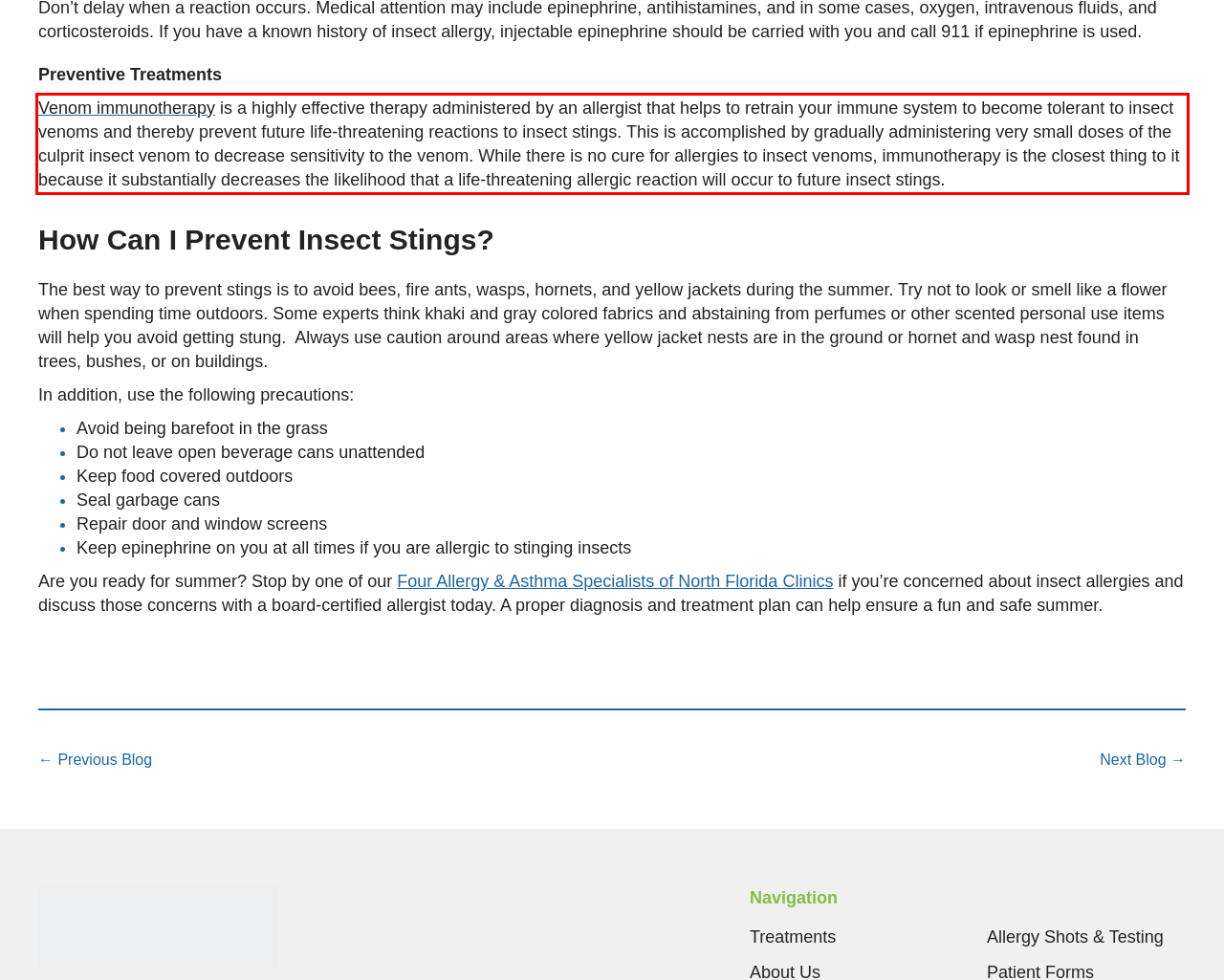Please perform OCR on the text within the red rectangle in the webpage screenshot and return the text content.

Venom immunotherapy is a highly effective therapy administered by an allergist that helps to retrain your immune system to become tolerant to insect venoms and thereby prevent future life-threatening reactions to insect stings. This is accomplished by gradually administering very small doses of the culprit insect venom to decrease sensitivity to the venom. While there is no cure for allergies to insect venoms, immunotherapy is the closest thing to it because it substantially decreases the likelihood that a life-threatening allergic reaction will occur to future insect stings.